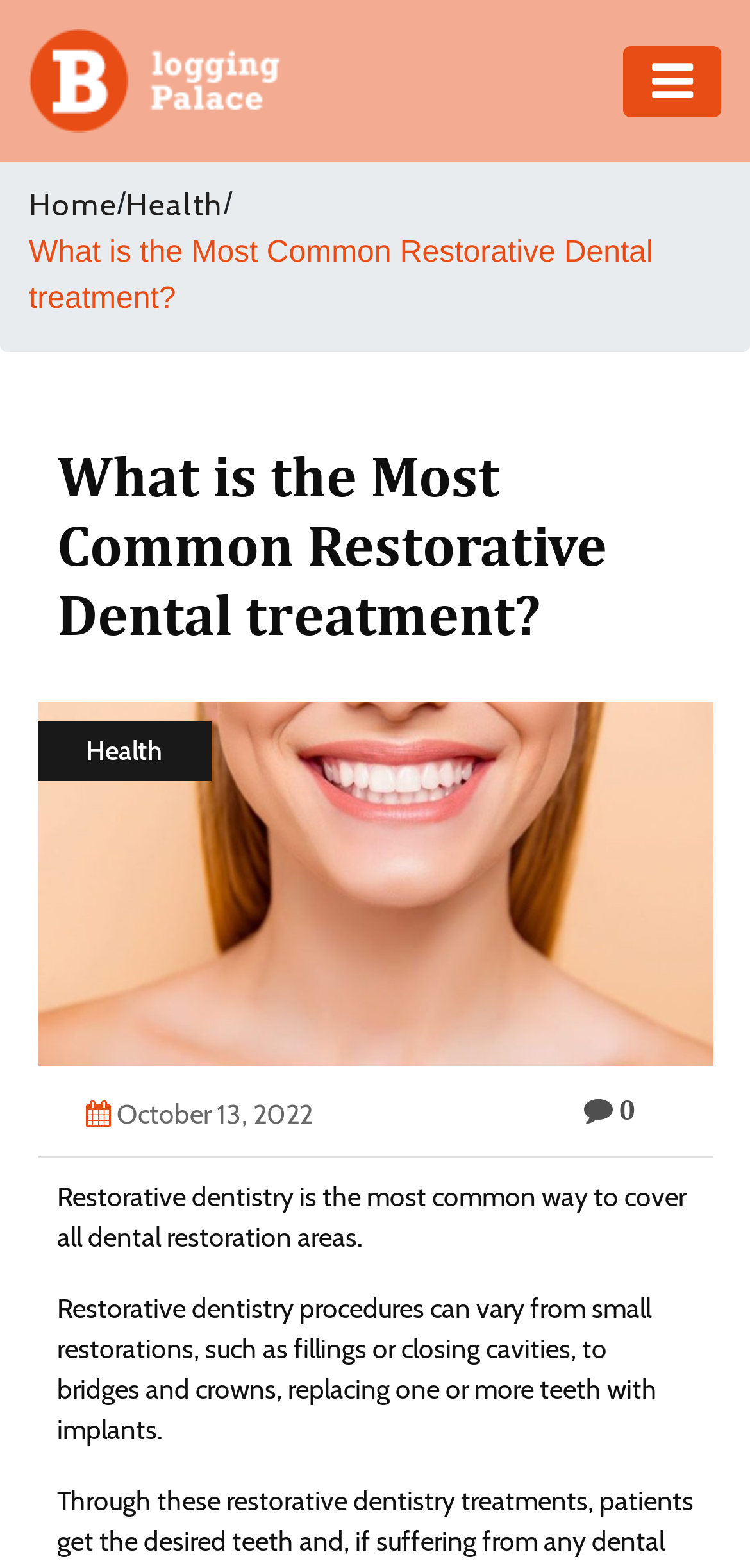What is the topic of the webpage?
Please craft a detailed and exhaustive response to the question.

The webpage is about restorative dentistry, which is evident from the heading 'What is the Most Common Restorative Dental treatment?' and the text 'Restorative dentistry is the most common way to cover all dental restoration areas.'